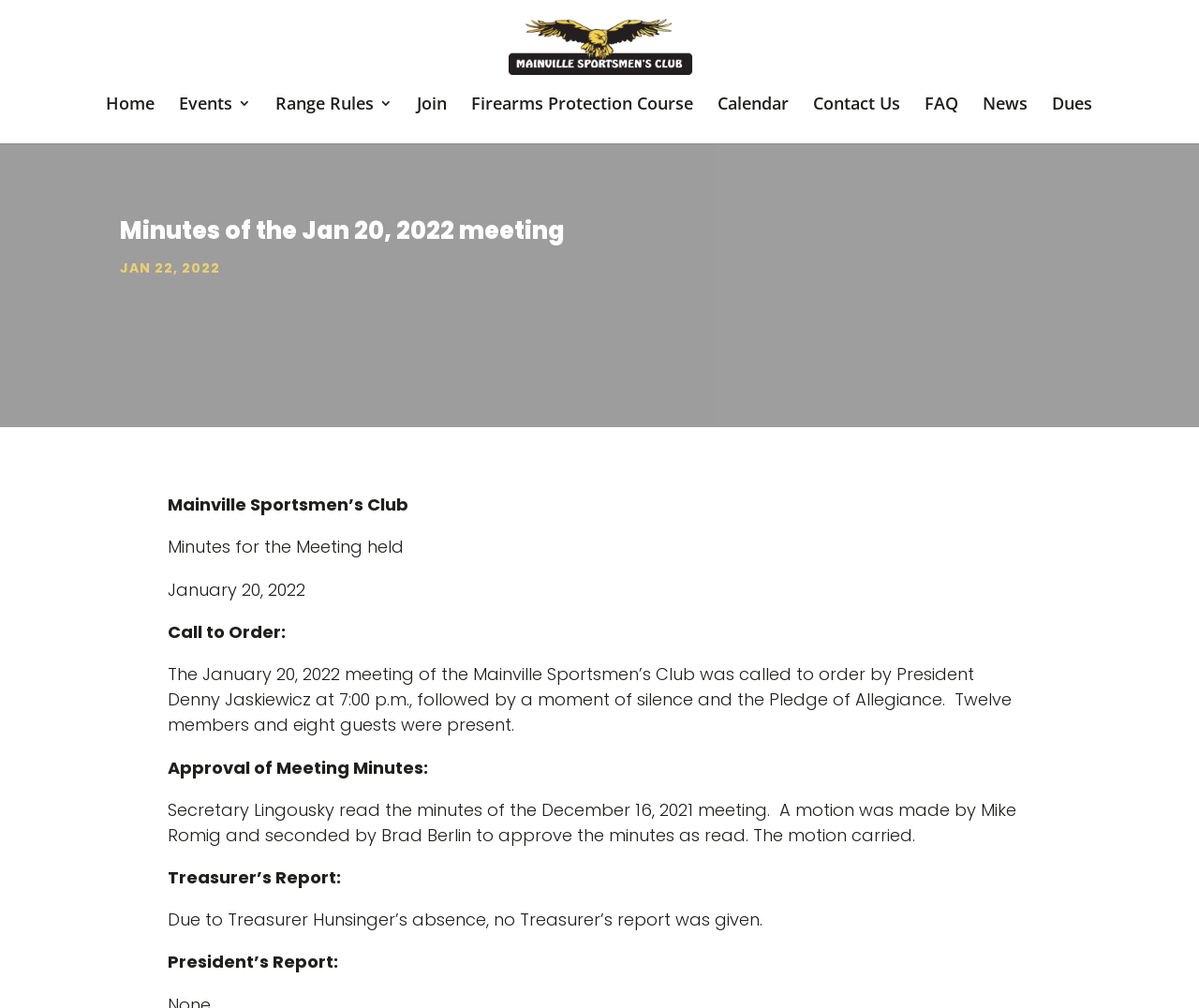Reply to the question with a single word or phrase:
What time did the meeting start?

7:00 p.m.